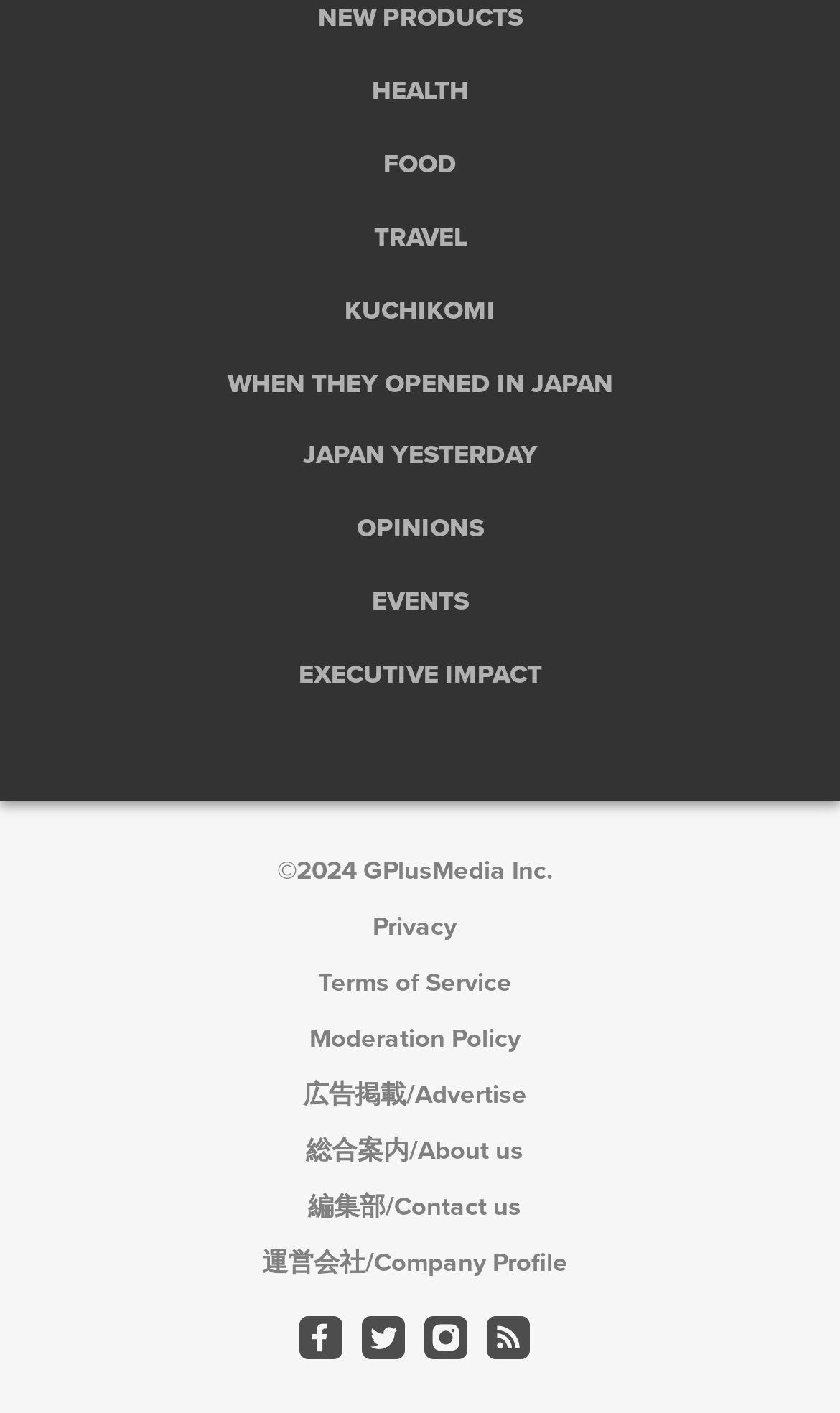Please determine the bounding box coordinates of the element's region to click for the following instruction: "Click on NEW PRODUCTS".

[0.378, 0.001, 0.622, 0.023]